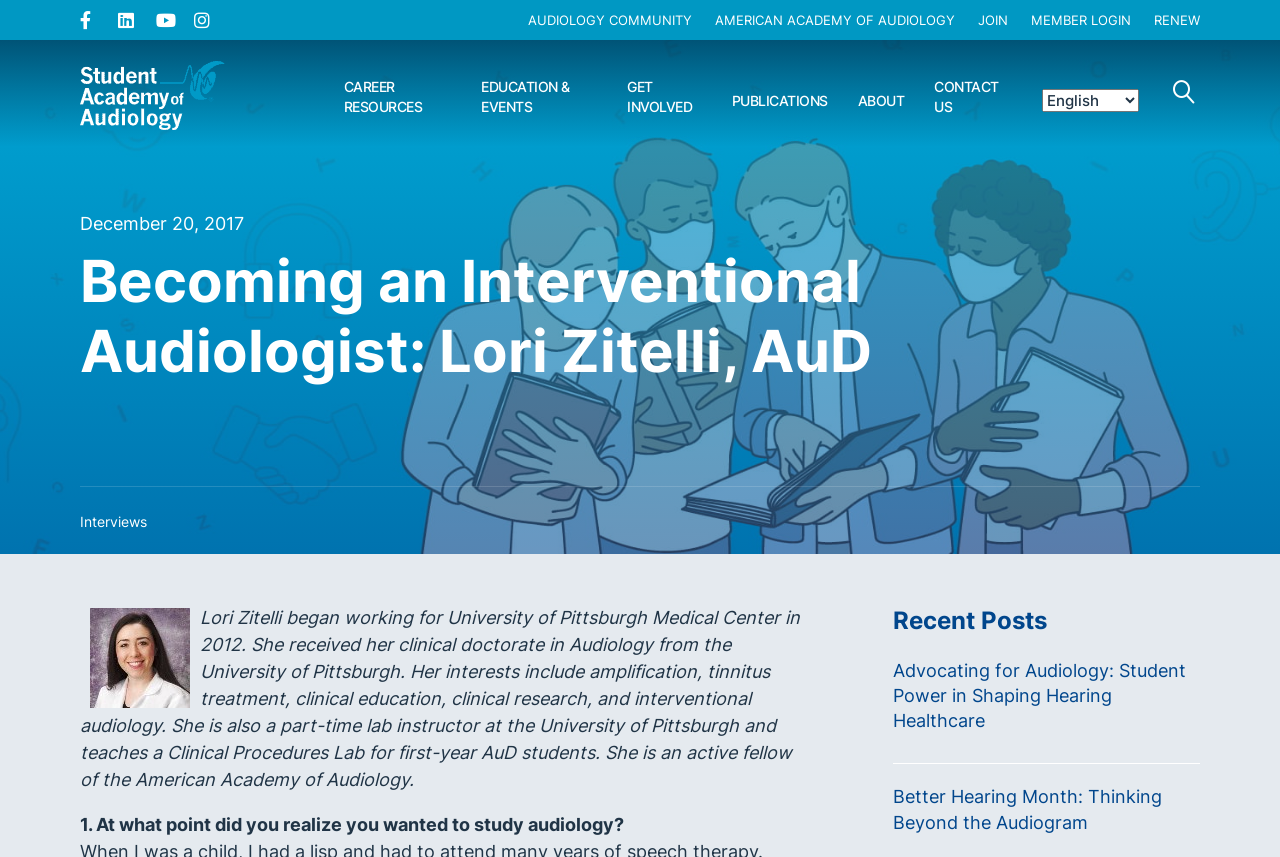What is the language selection option present on the page?
We need a detailed and meticulous answer to the question.

I found a combobox with the label 'Select Language' which allows users to select their preferred language.